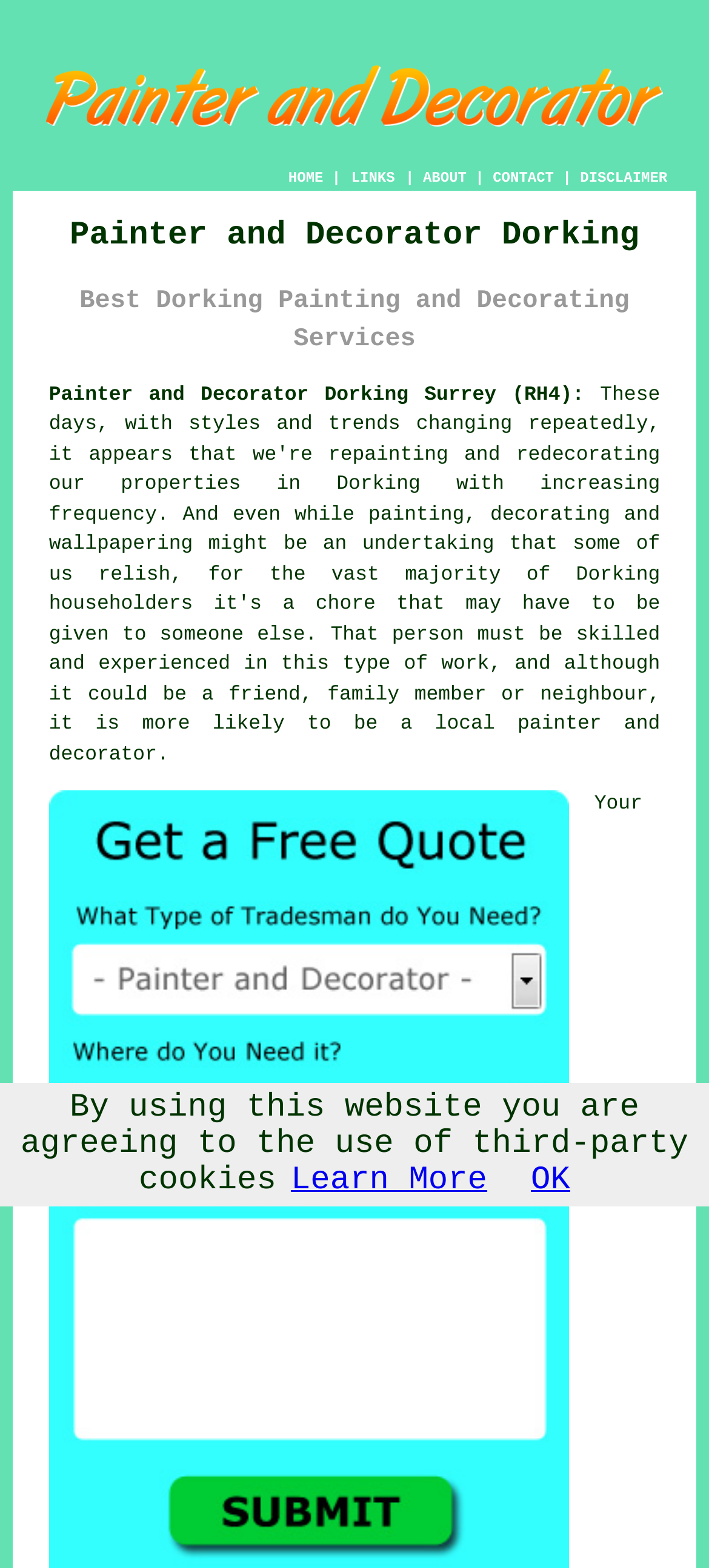Respond to the question below with a concise word or phrase:
How many navigation links are available?

4